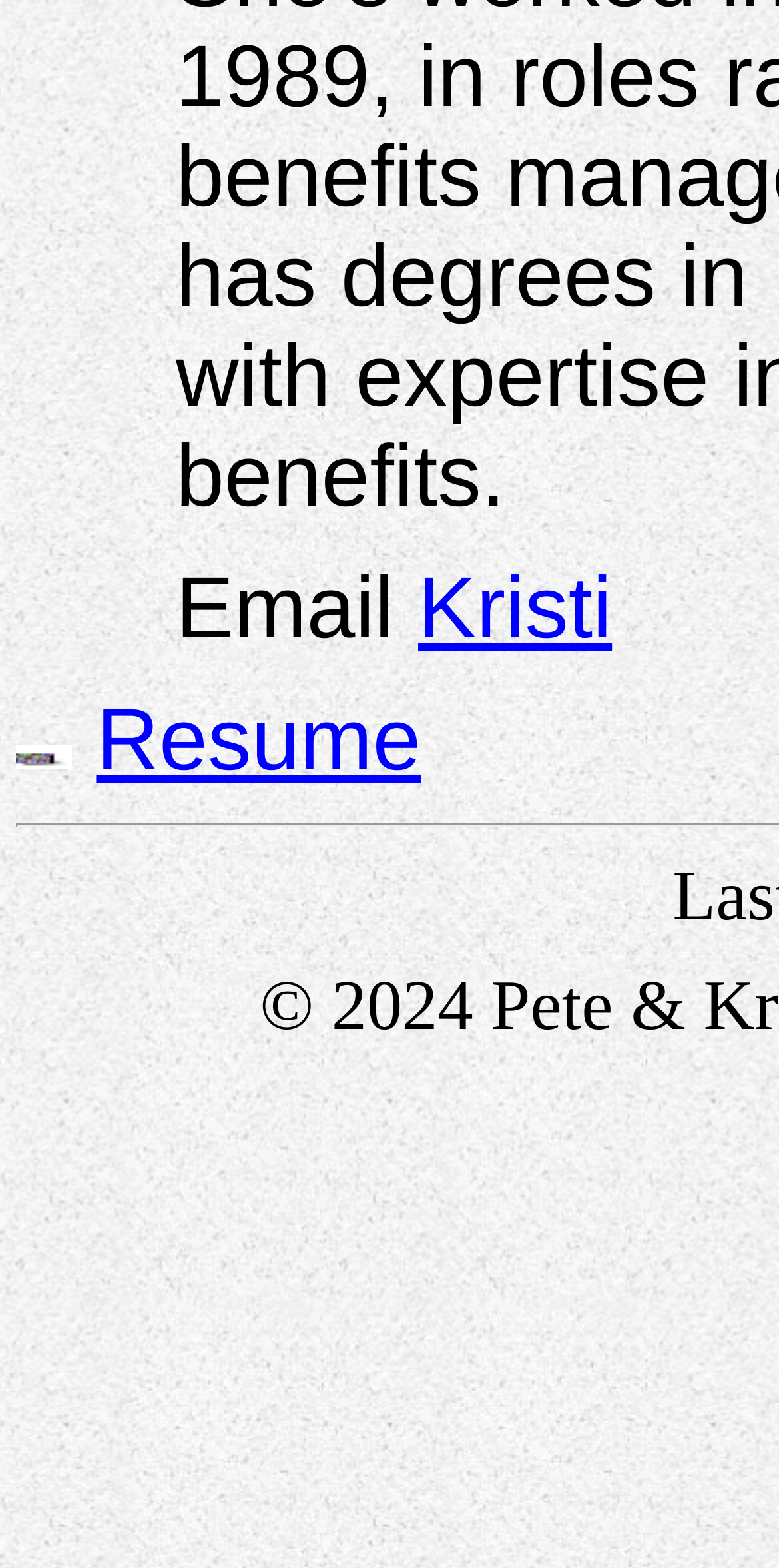Identify the coordinates of the bounding box for the element described below: "Kristi". Return the coordinates as four float numbers between 0 and 1: [left, top, right, bottom].

[0.537, 0.357, 0.786, 0.419]